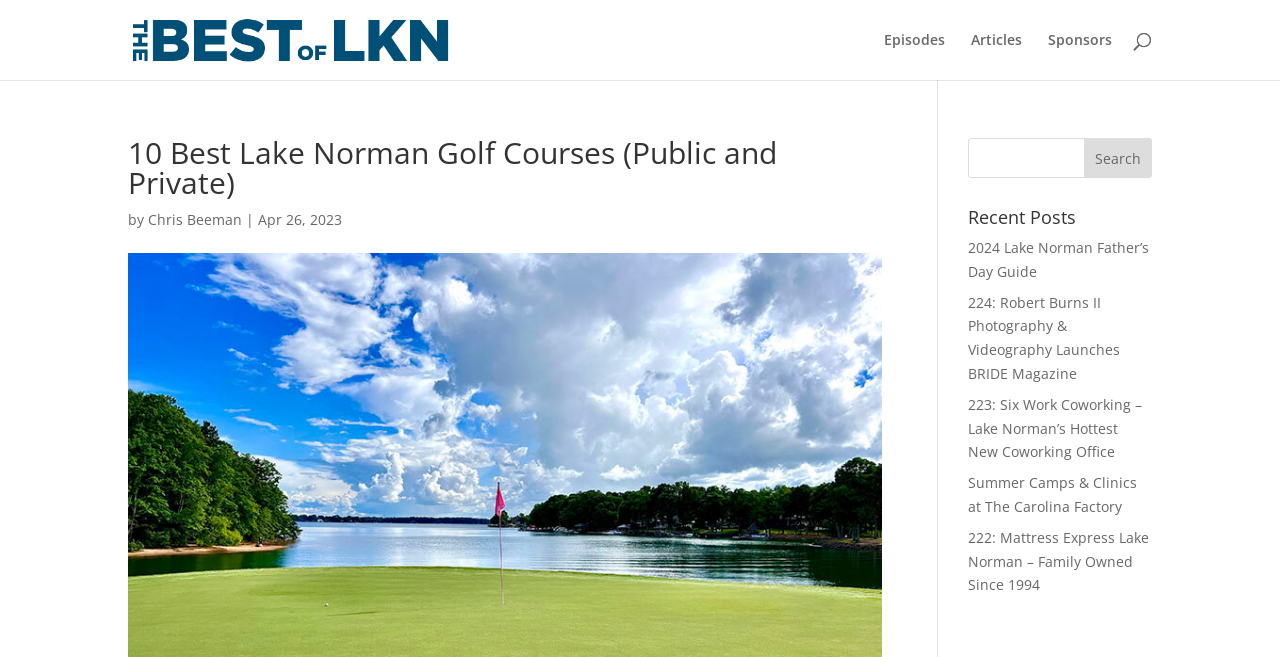Please identify the bounding box coordinates of the element that needs to be clicked to perform the following instruction: "Read the article about 10 Best Lake Norman Golf Courses".

[0.1, 0.21, 0.689, 0.317]